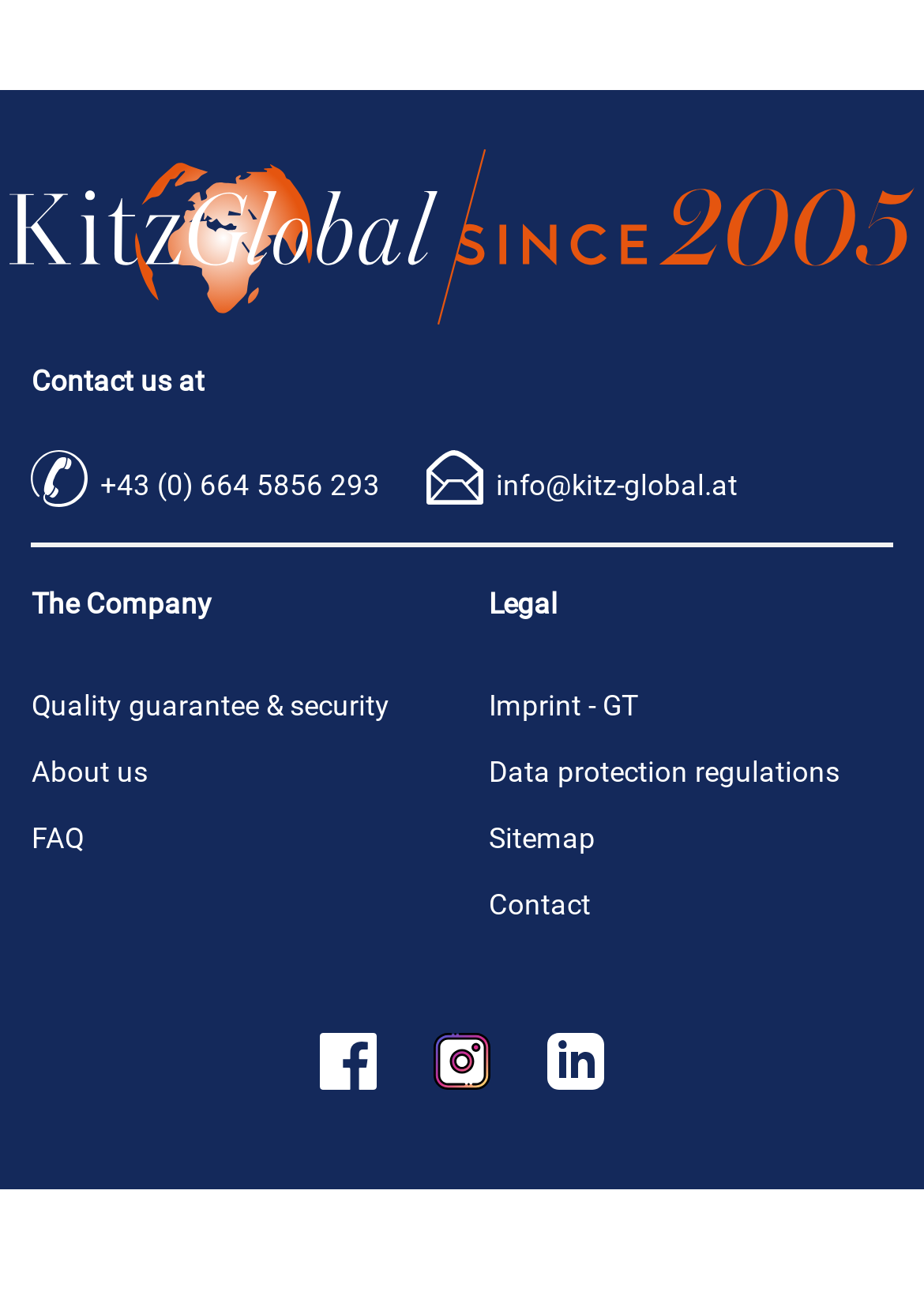Please find and report the bounding box coordinates of the element to click in order to perform the following action: "Learn about quality guarantee and security". The coordinates should be expressed as four float numbers between 0 and 1, in the format [left, top, right, bottom].

[0.034, 0.529, 0.422, 0.554]